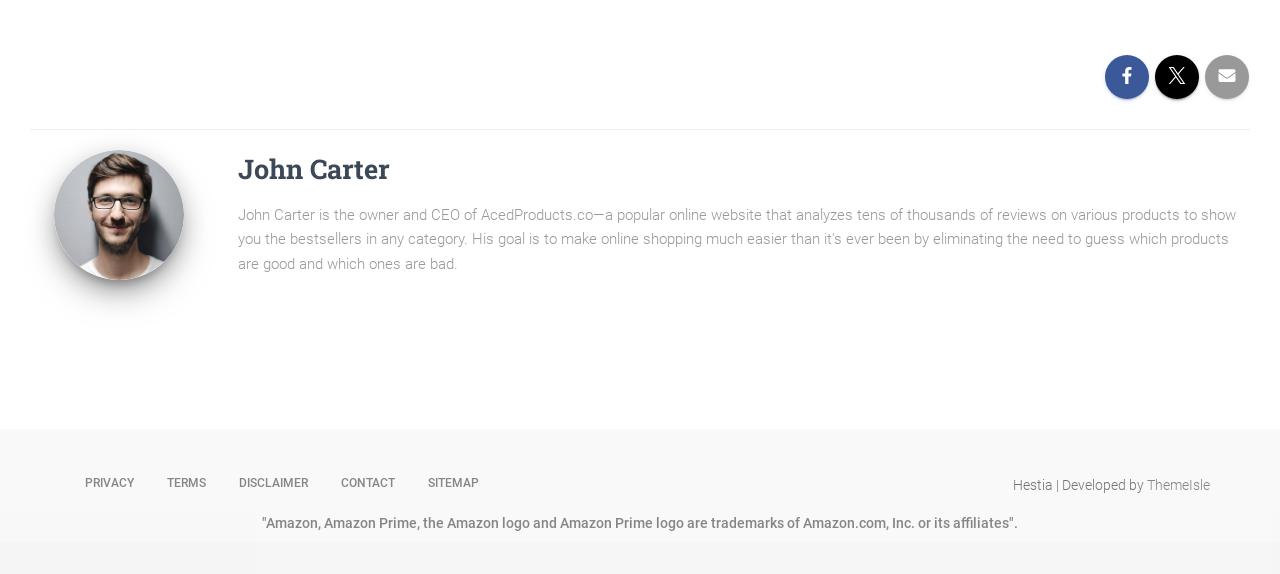Show the bounding box coordinates for the HTML element as described: "Disclaimer".

[0.175, 0.8, 0.252, 0.886]